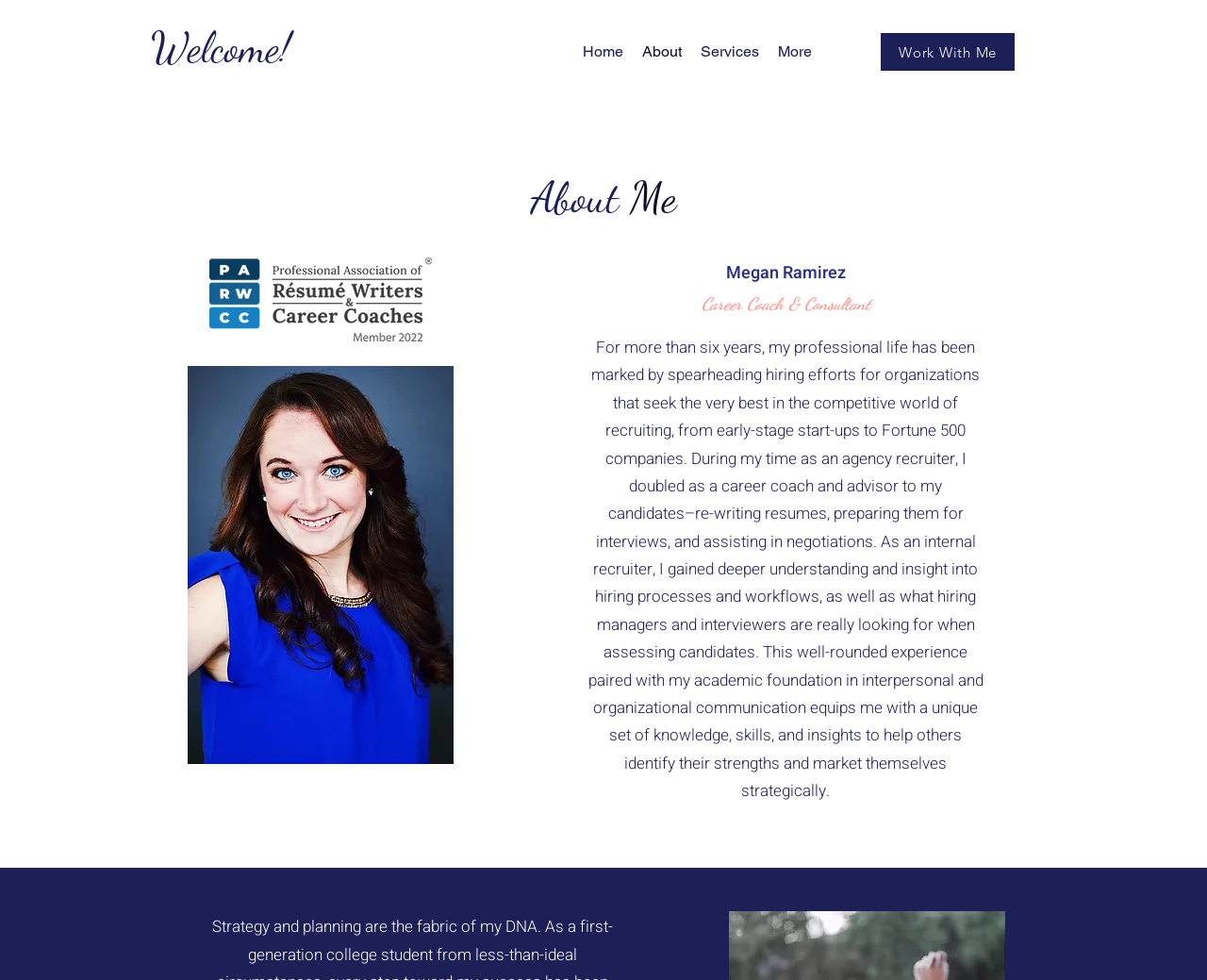Offer a thorough description of the webpage.

The webpage is about Ramirez Career Consulting, specifically the "About" page. At the top, there is a heading that reads "Welcome!". Below the heading, there is a navigation menu labeled "Site" with four links: "Home", "About", "Services", and "More". 

To the right of the navigation menu, there is a prominent link that says "Work With Me". Below this link, there is a section dedicated to the career coach and consultant, Megan Ramirez. This section features two images: a logo and a professional photo of Megan. 

Above the images, there is a heading that reads "About Me". Below the images, there are three lines of text: Megan's name, her title, and a brief bio that describes her experience and expertise in career coaching and consulting. The bio is a lengthy paragraph that outlines her background in recruiting, her skills, and how she can help others identify their strengths and market themselves strategically.